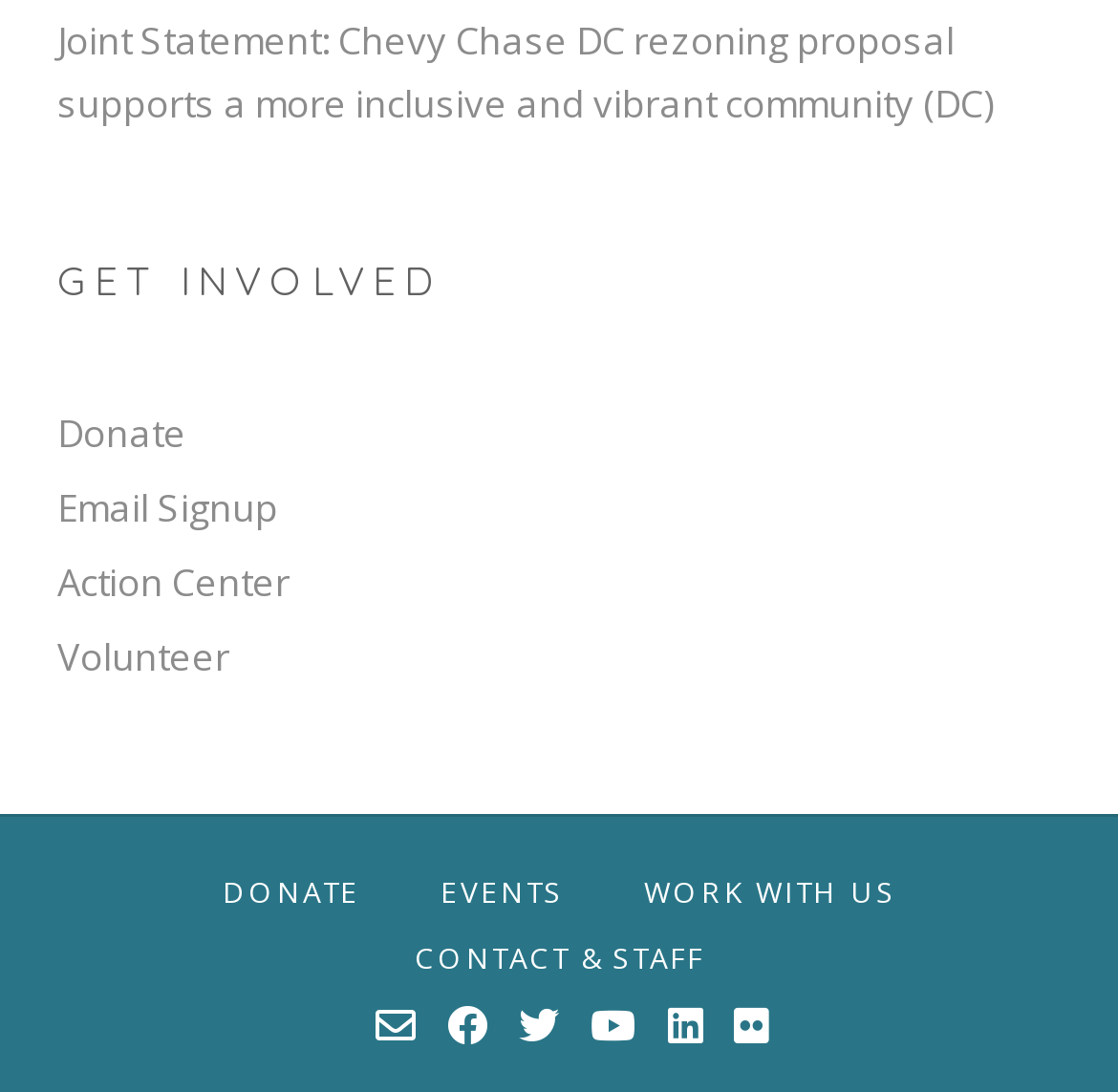Please determine the bounding box coordinates of the element's region to click for the following instruction: "Click on the 'Donate' link".

[0.051, 0.367, 0.949, 0.425]